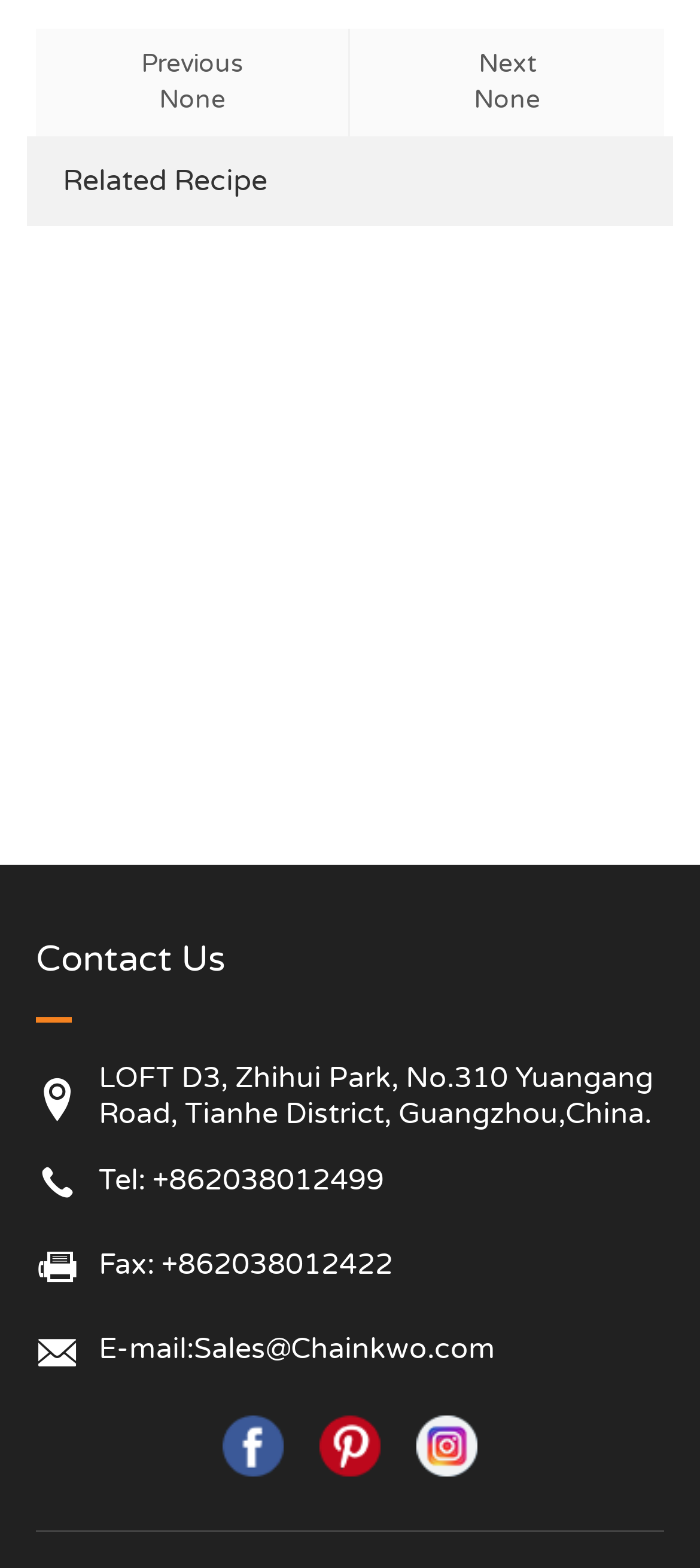Given the element description Potato and Egg Sushi, predict the bounding box coordinates for the UI element in the webpage screenshot. The format should be (top-left x, top-left y, bottom-right x, bottom-right y), and the values should be between 0 and 1.

[0.013, 0.331, 0.487, 0.5]